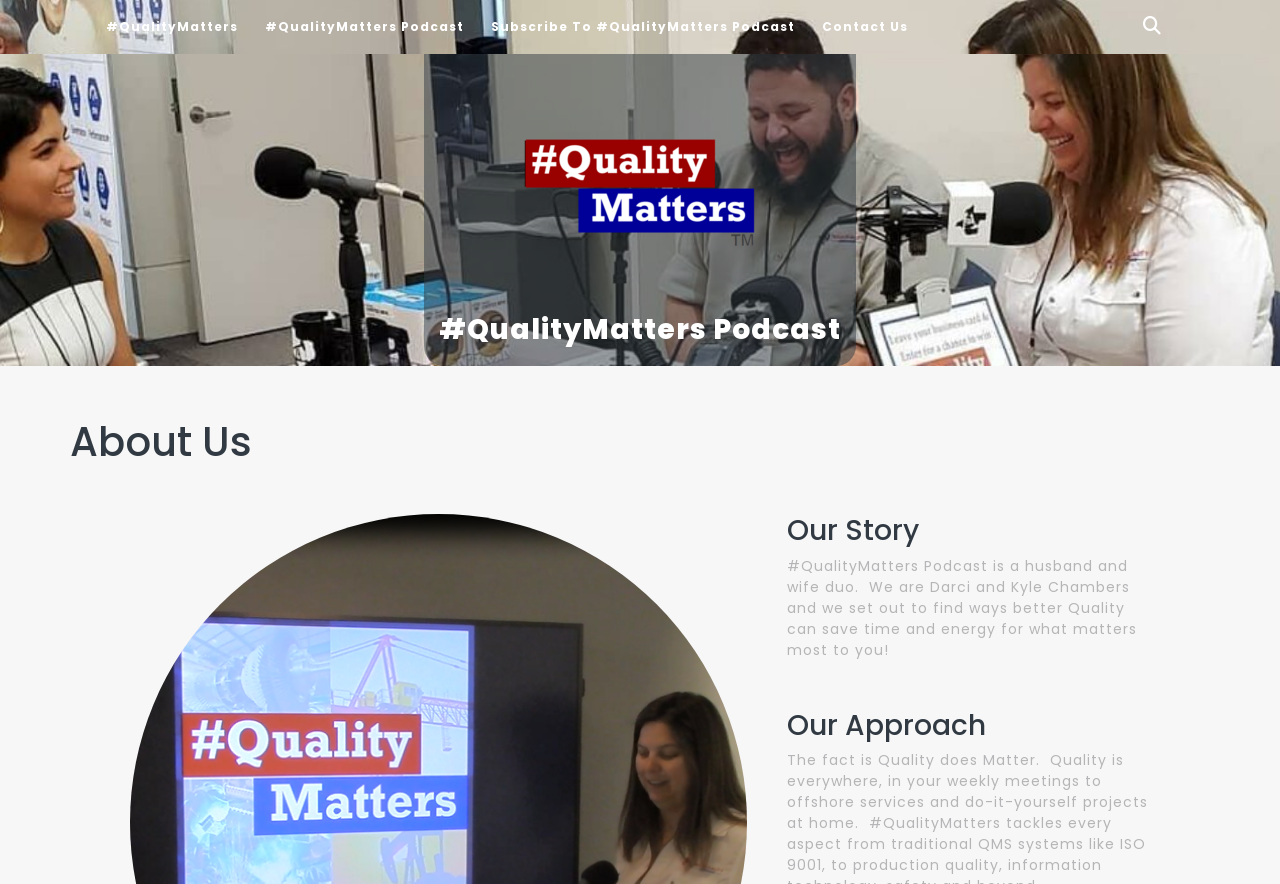Find the bounding box of the UI element described as: "#QualityMatters". The bounding box coordinates should be given as four float values between 0 and 1, i.e., [left, top, right, bottom].

[0.073, 0.0, 0.195, 0.061]